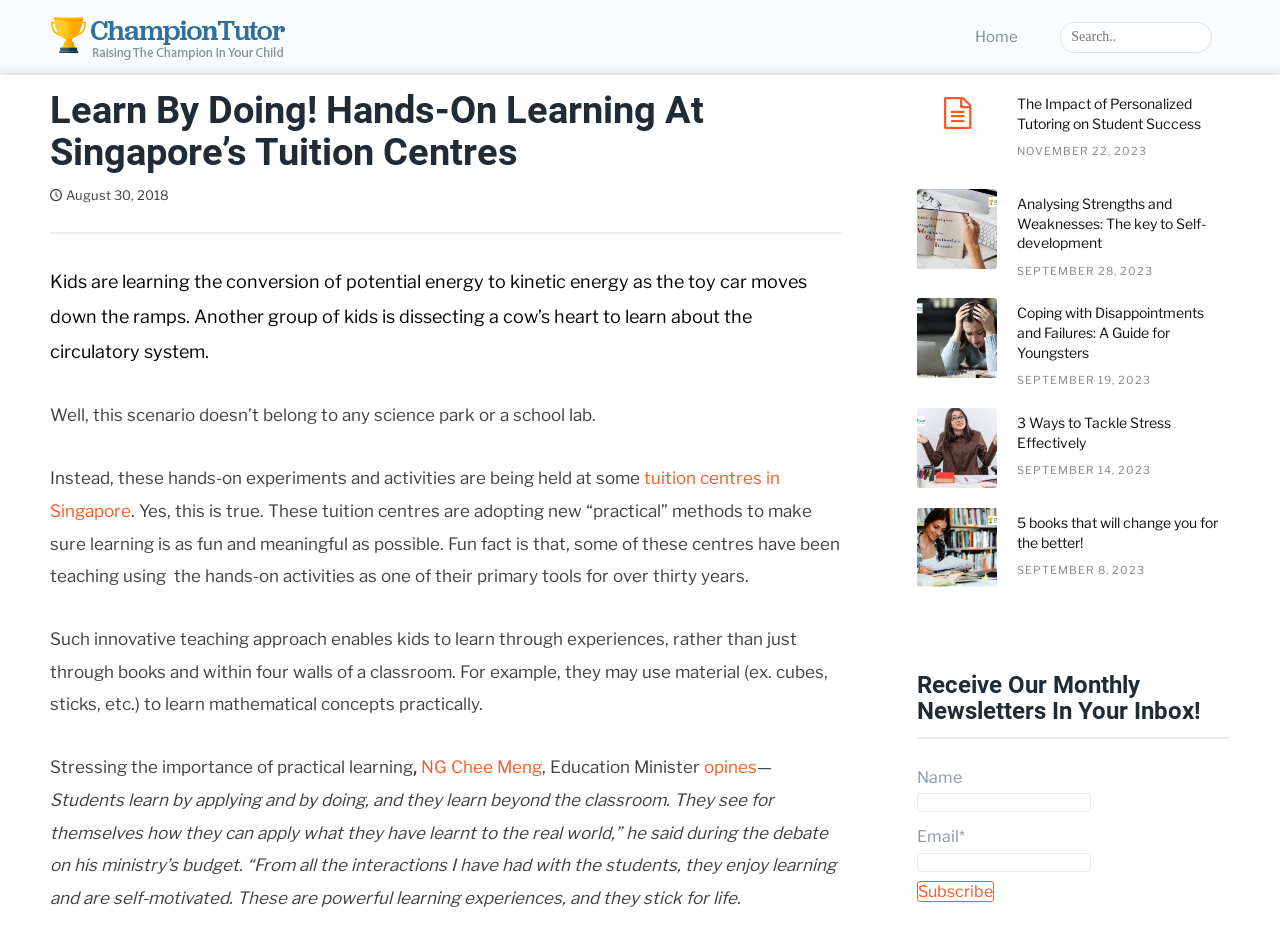What is the headline of the webpage?

Learn By Doing! Hands-On Learning At Singapore’s Tuition Centres